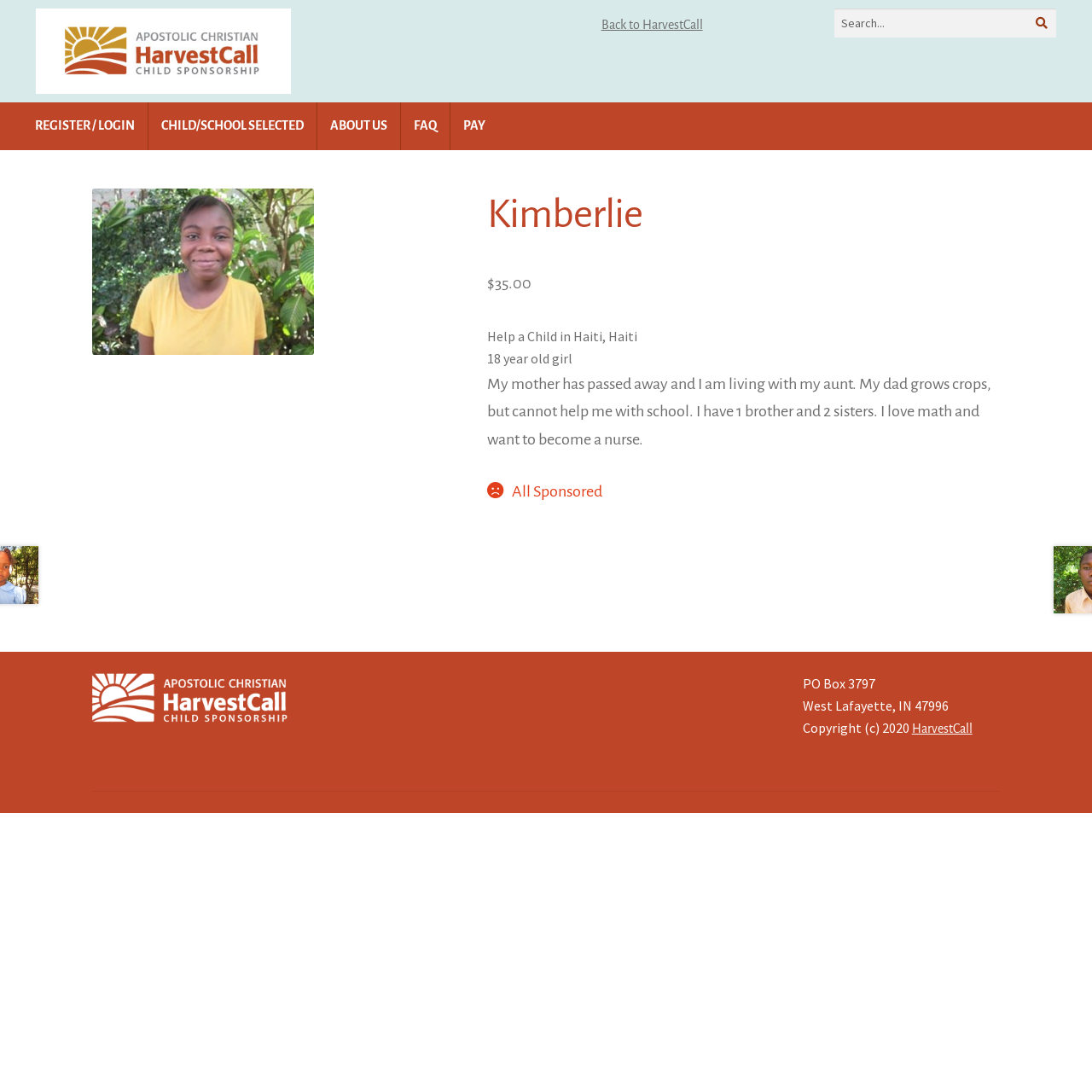Locate the bounding box coordinates of the segment that needs to be clicked to meet this instruction: "Visit HarvestCall".

[0.835, 0.661, 0.89, 0.673]